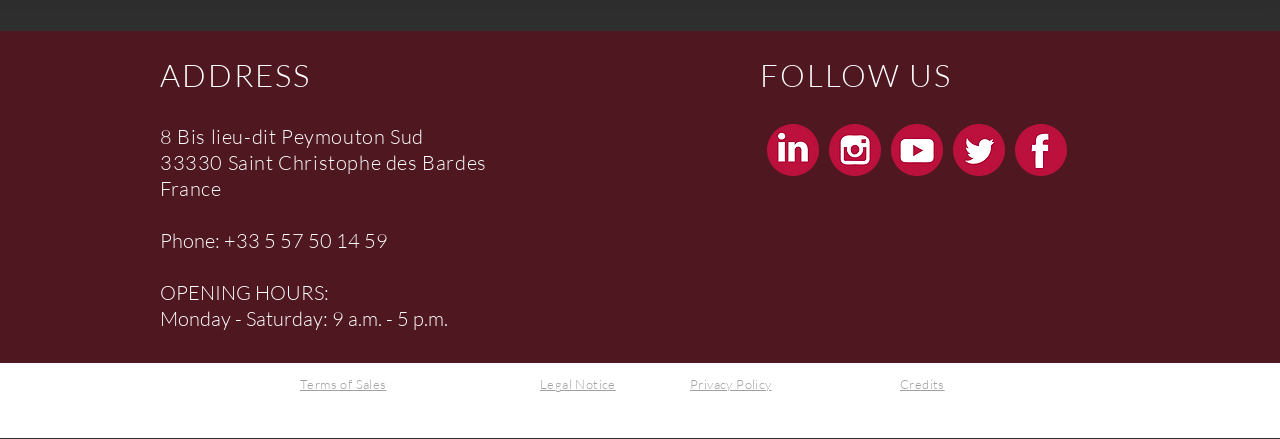Identify the bounding box coordinates of the HTML element based on this description: "5 57 50 14 59".

[0.206, 0.52, 0.303, 0.577]